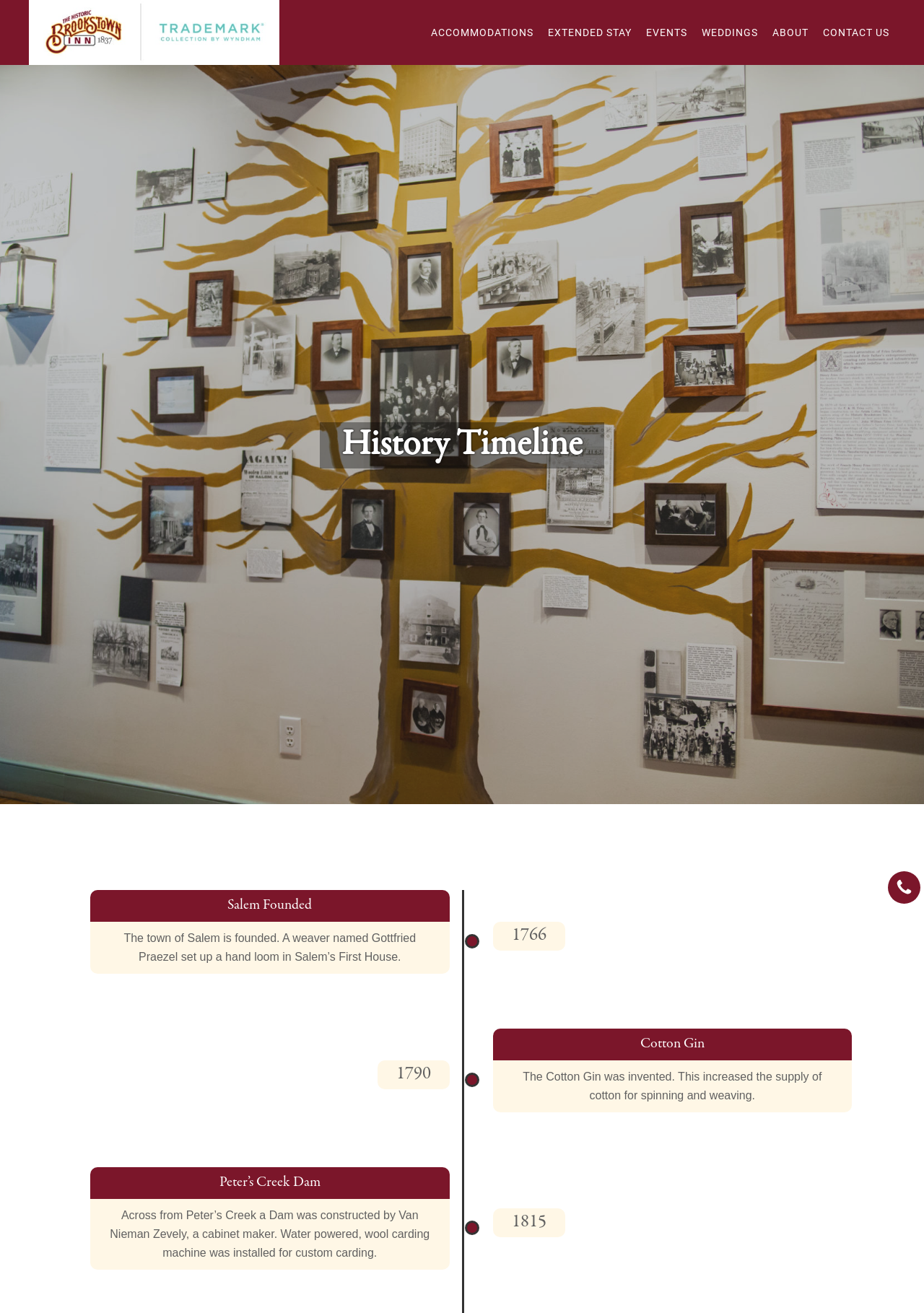Determine the bounding box coordinates in the format (top-left x, top-left y, bottom-right x, bottom-right y). Ensure all values are floating point numbers between 0 and 1. Identify the bounding box of the UI element described by: Contact Us

[0.884, 0.014, 0.969, 0.036]